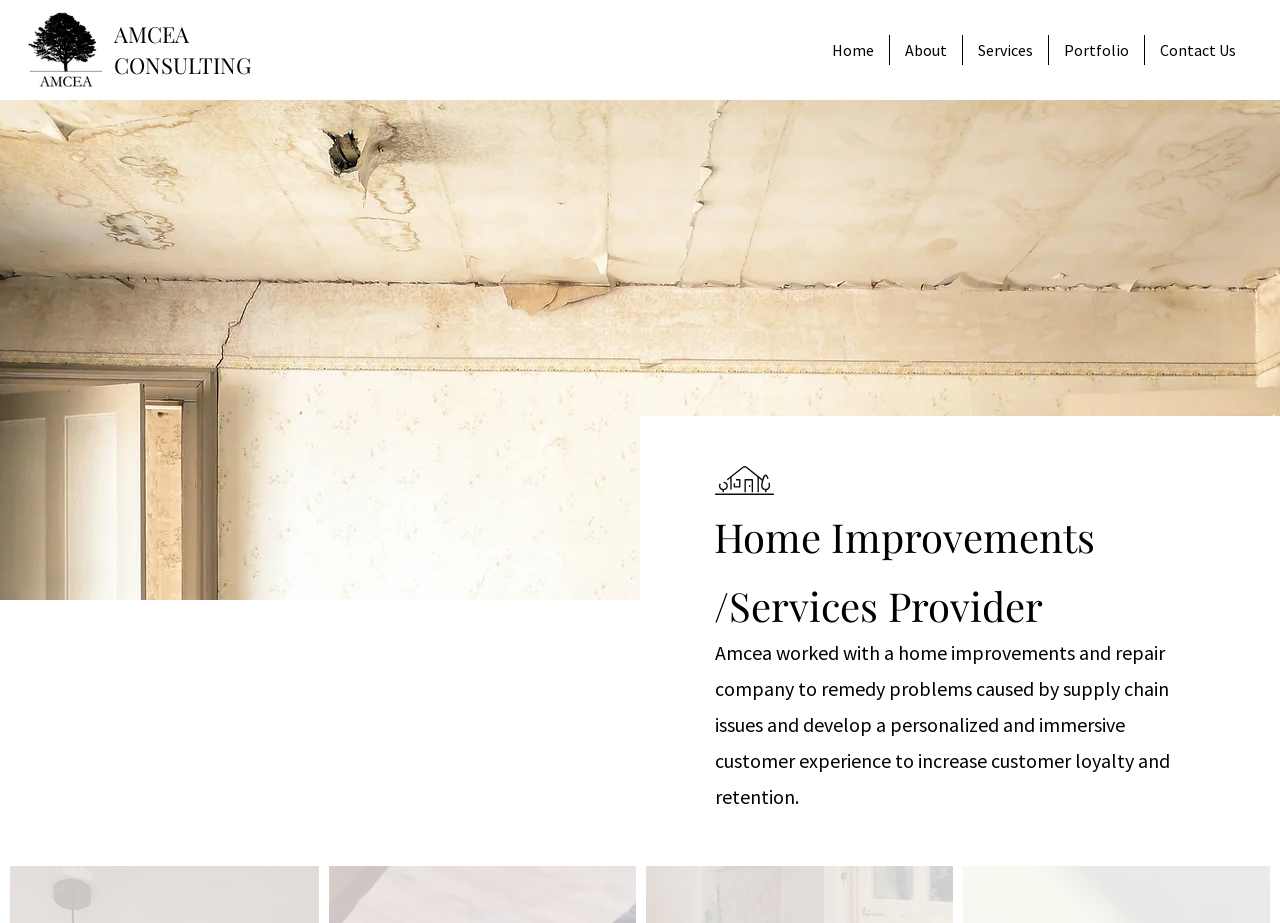Determine the title of the webpage and give its text content.

Home Improvements /Services Provider